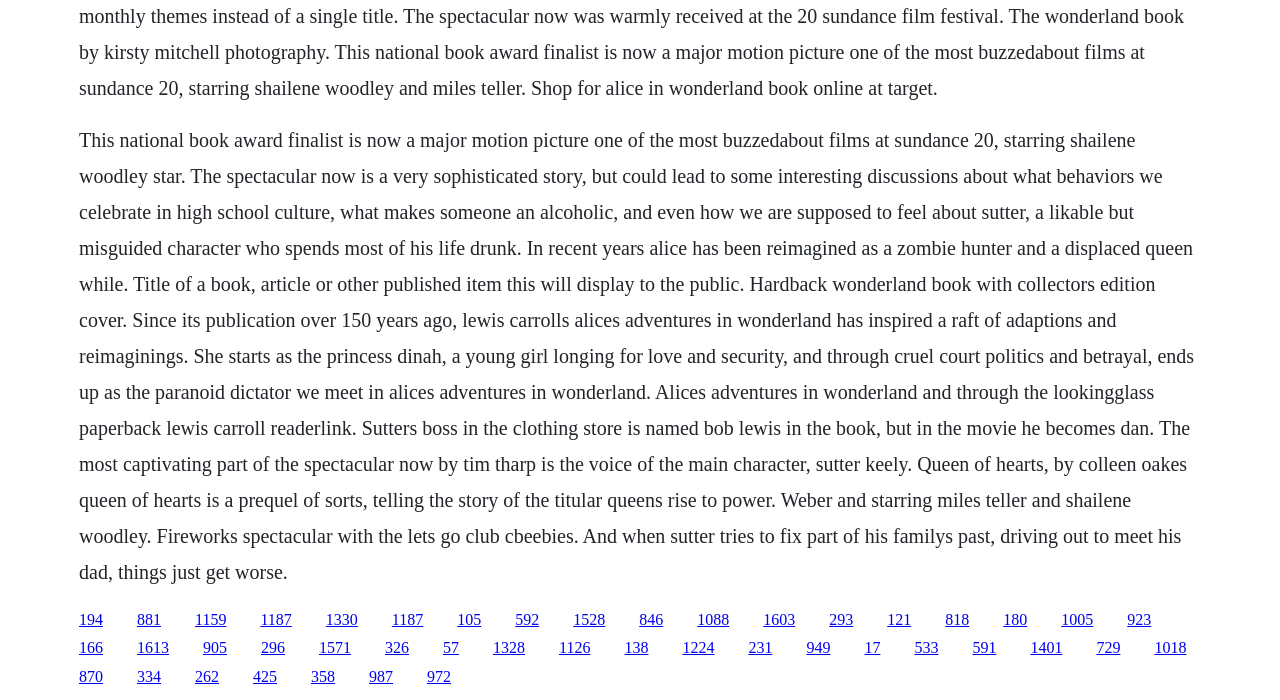Answer the question below with a single word or a brief phrase: 
How many links are present on this webpage?

40